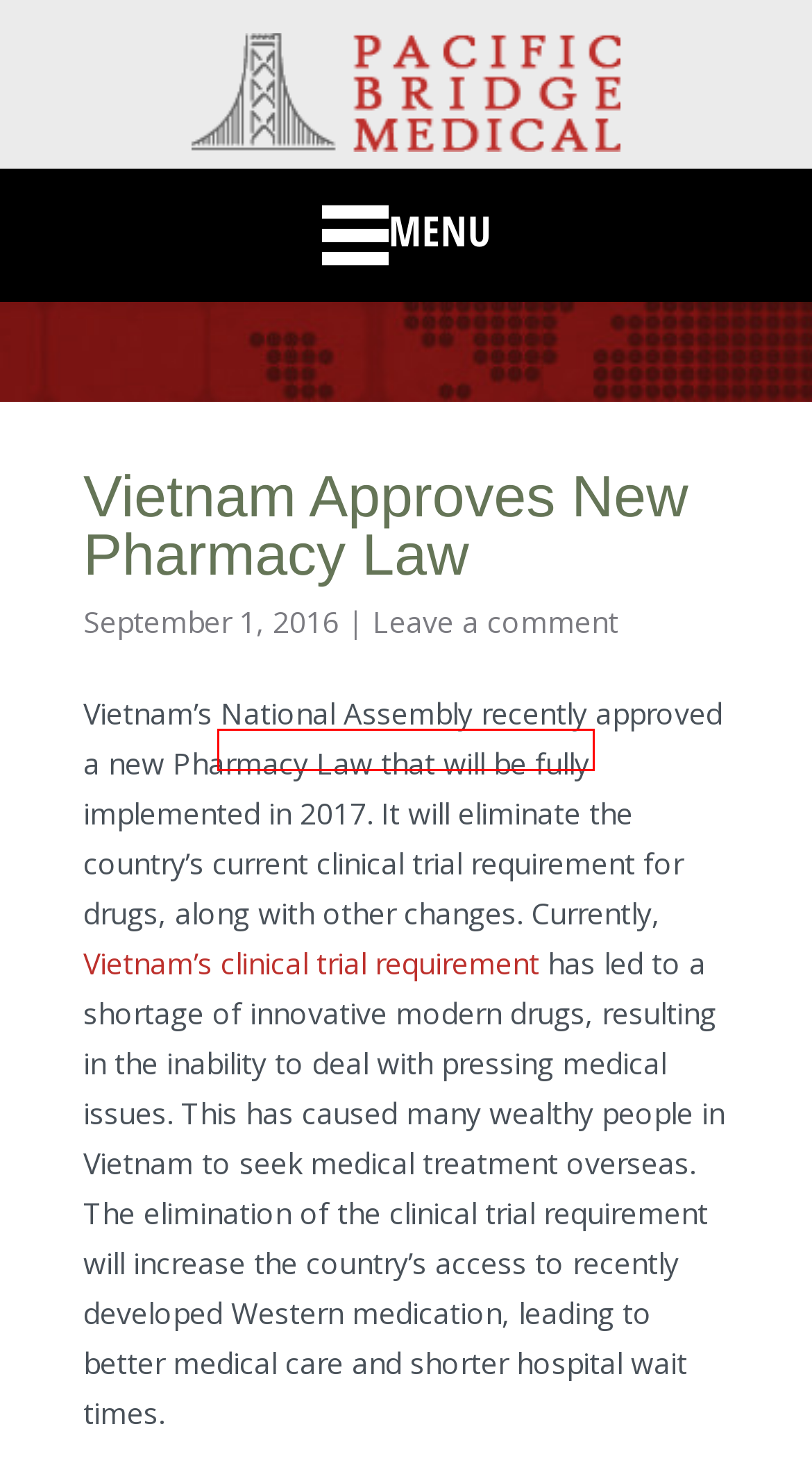Assess the screenshot of a webpage with a red bounding box and determine which webpage description most accurately matches the new page after clicking the element within the red box. Here are the options:
A. Asia Medical Device & Pharmaceutical Consulting - Pacific Bridge Medical
B. Target Asian Markets - Pacific Bridge Medical
C. Resource Center - Pacific Bridge Medical
D. Regulatory Services | PBM
E. Clinical Trials For Medical Products In The Other Asian Countries
F. Business Development Services | PBM
G. Contact Us - Pacific Bridge Medical
H. Terms & Agreements - Pacific Bridge Medical

B